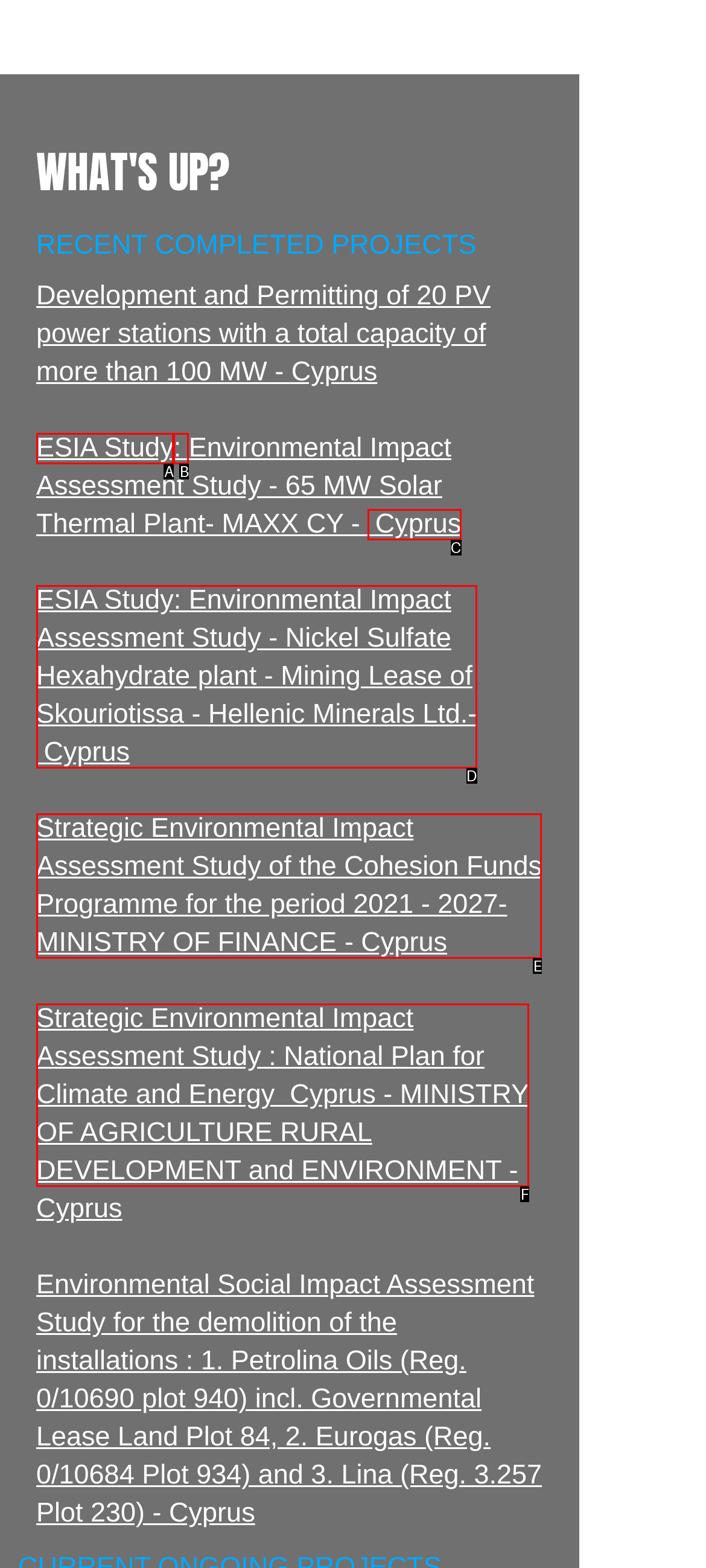Please identify the UI element that matches the description: Toggle Menu
Respond with the letter of the correct option.

None